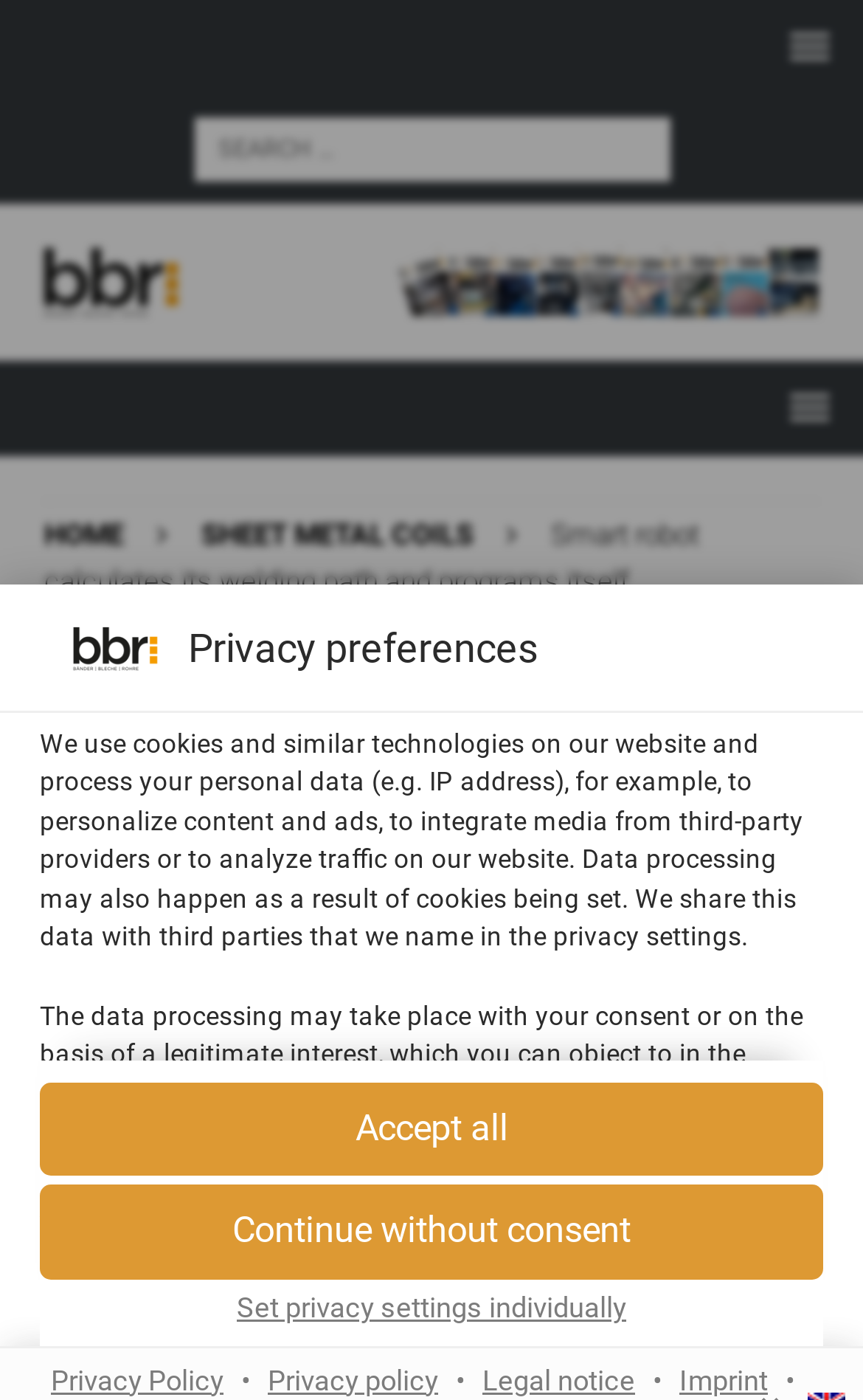Provide the bounding box coordinates for the UI element that is described by this text: "Privacy Policy". The coordinates should be in the form of four float numbers between 0 and 1: [left, top, right, bottom].

[0.046, 0.974, 0.272, 0.997]